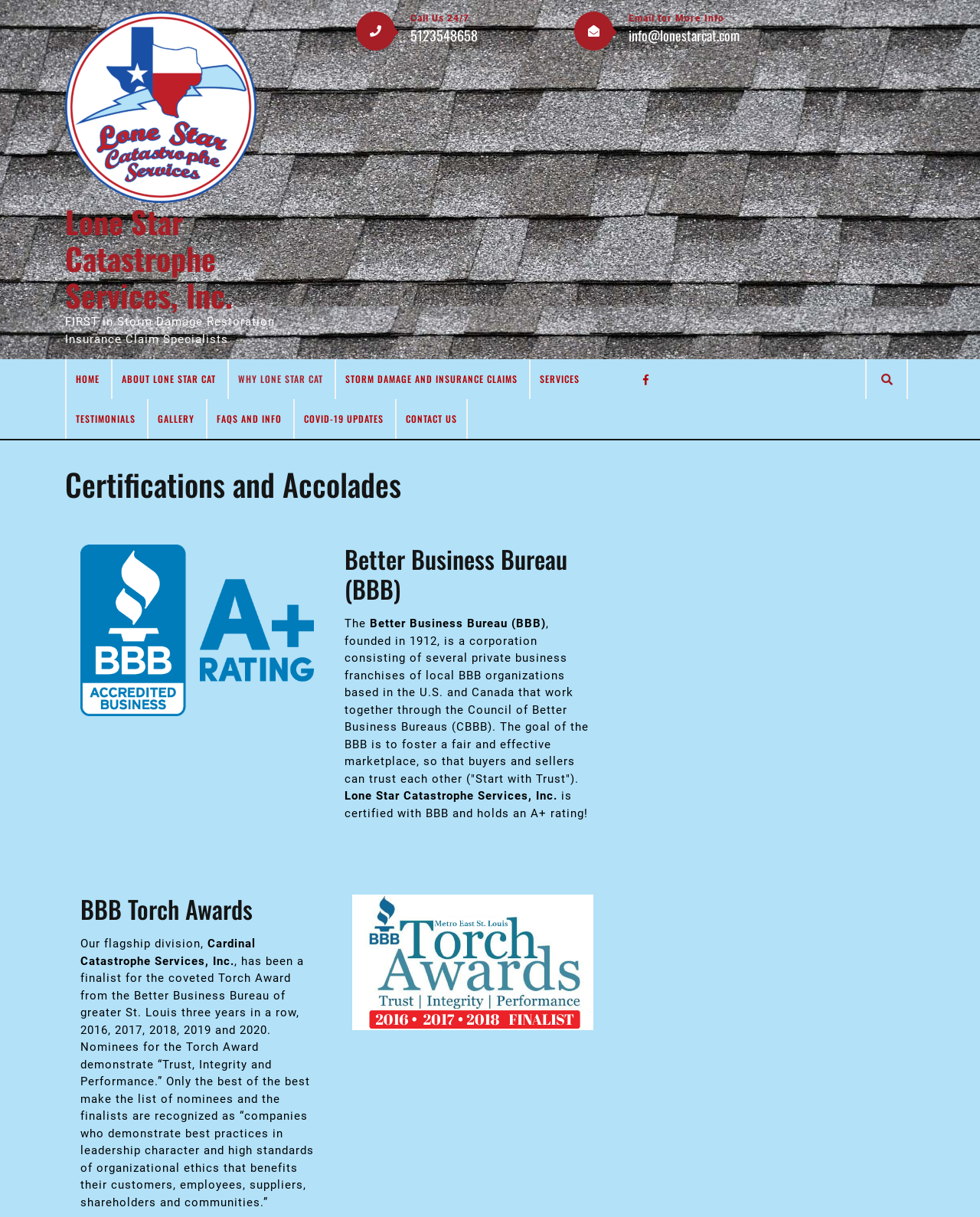What is the company name on the top left?
Look at the screenshot and provide an in-depth answer.

I looked at the top left corner of the webpage and found the company name 'Lone Star Catastrophe Services, Inc.' written in a heading element.